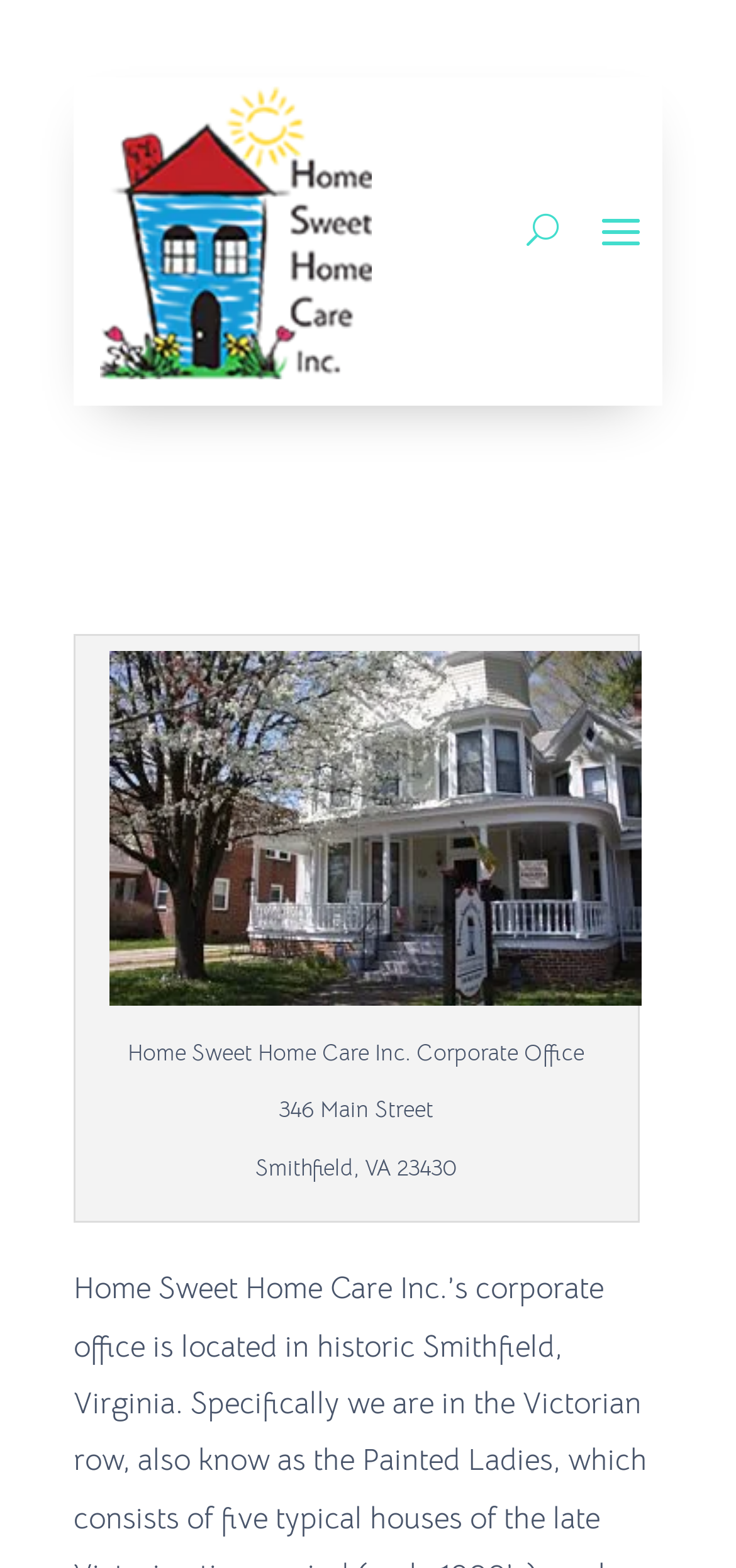Answer the question below with a single word or a brief phrase: 
How many lines of address are there for the corporate office?

2